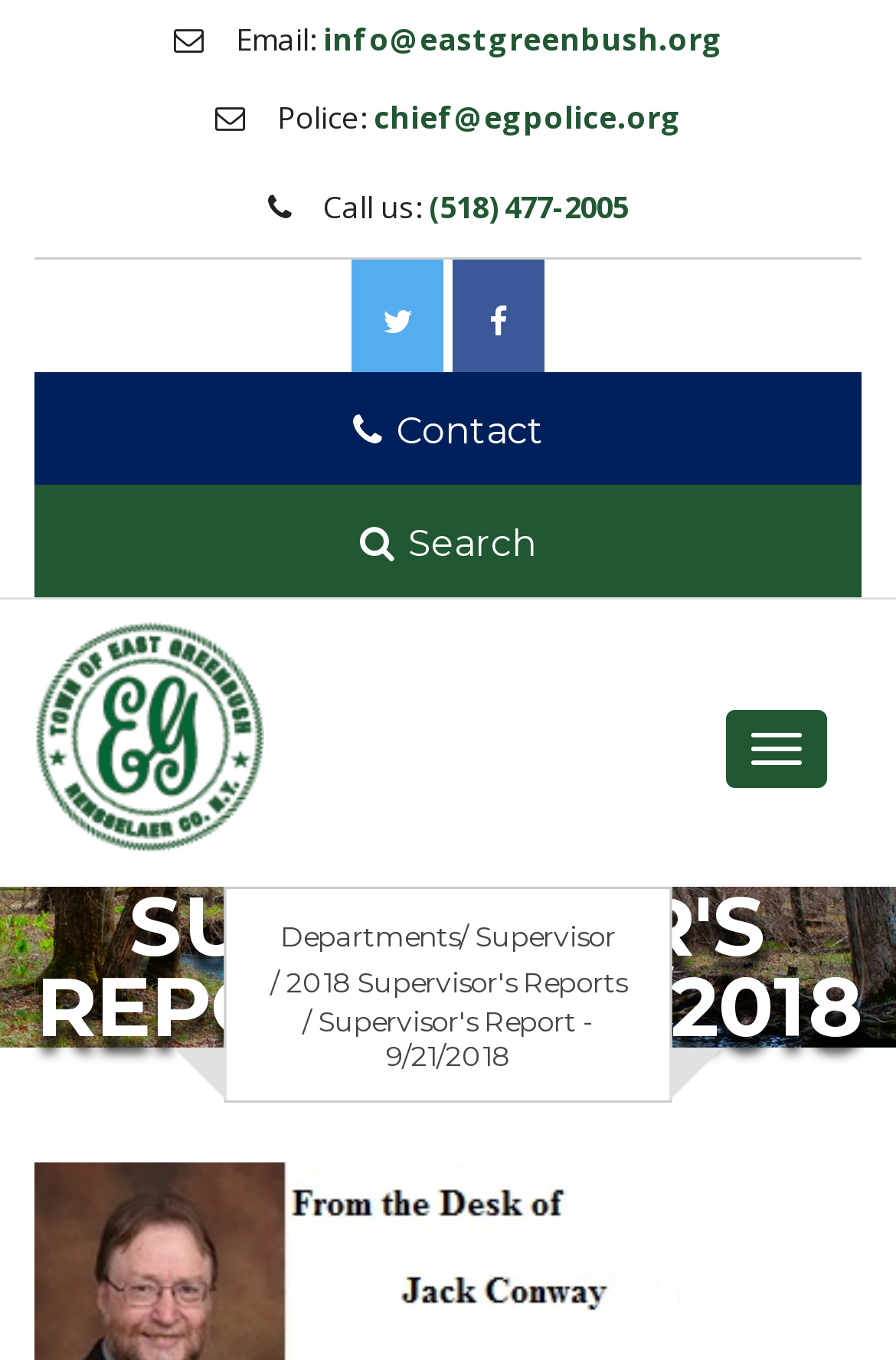Provide a brief response to the question using a single word or phrase: 
What is the phone number to call?

(518) 477-2005